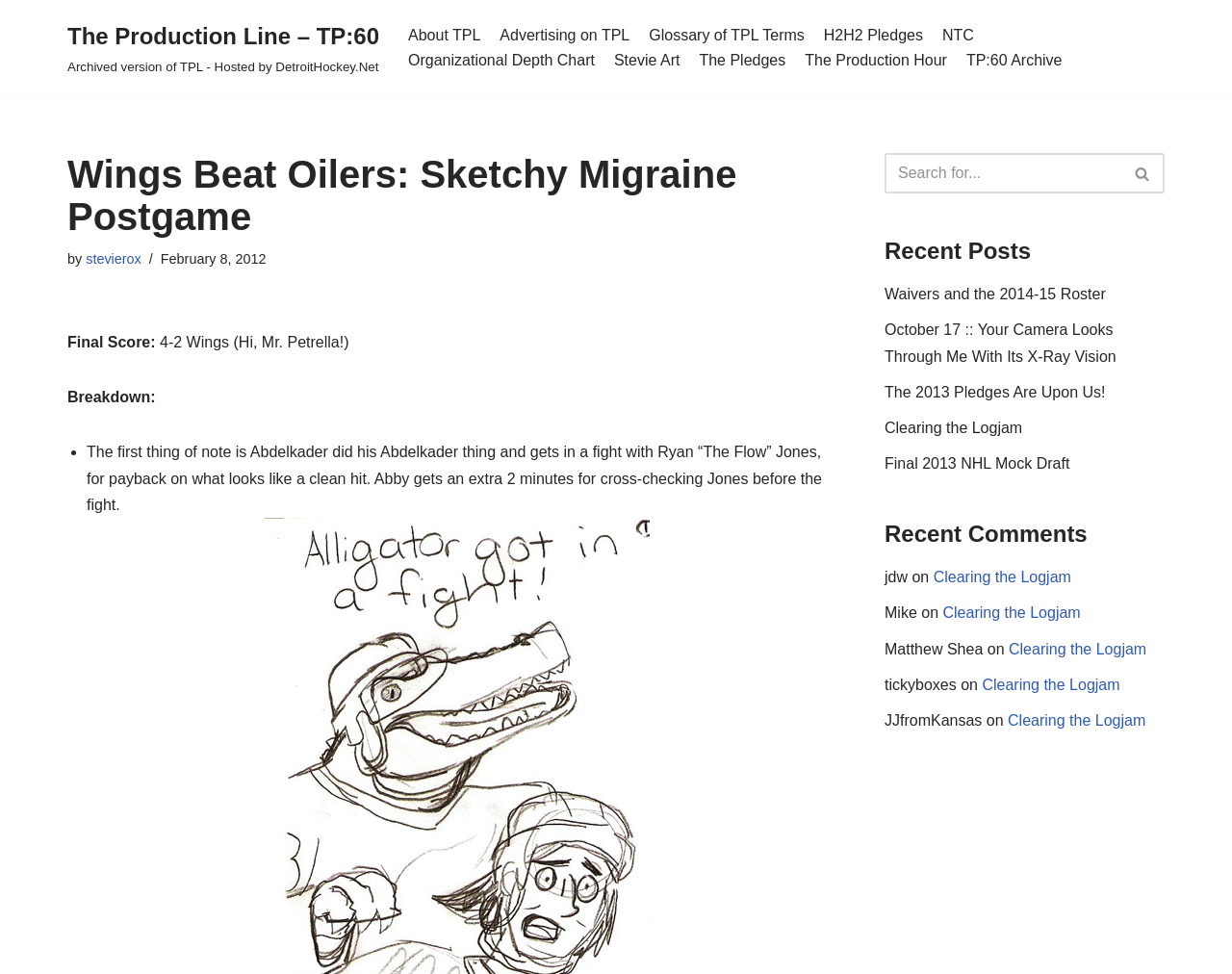Please specify the bounding box coordinates of the element that should be clicked to execute the given instruction: 'Check the 'Recent Comments' section'. Ensure the coordinates are four float numbers between 0 and 1, expressed as [left, top, right, bottom].

[0.718, 0.535, 0.883, 0.562]